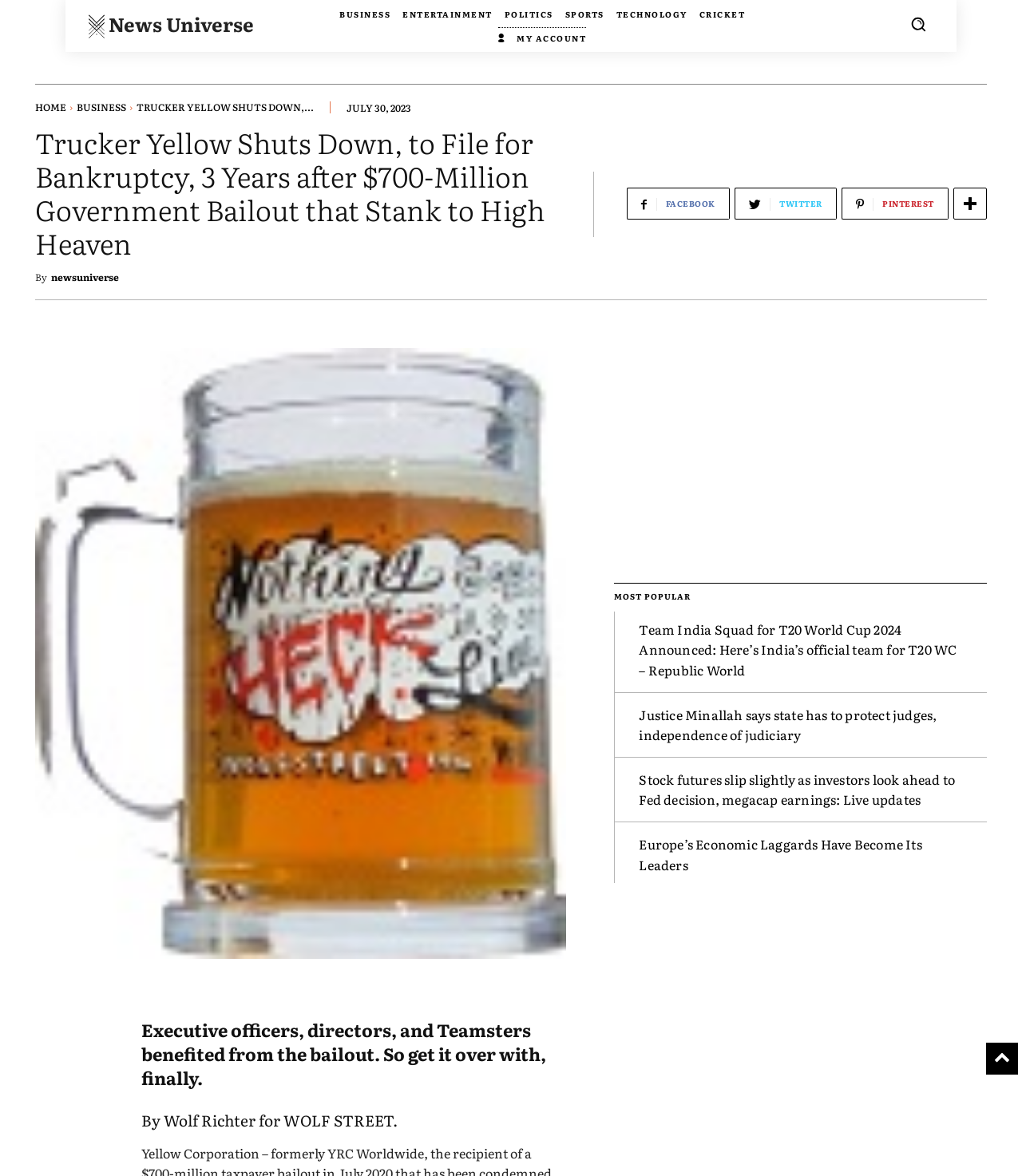Determine the bounding box coordinates of the element that should be clicked to execute the following command: "Read the latest news".

[0.034, 0.085, 0.065, 0.097]